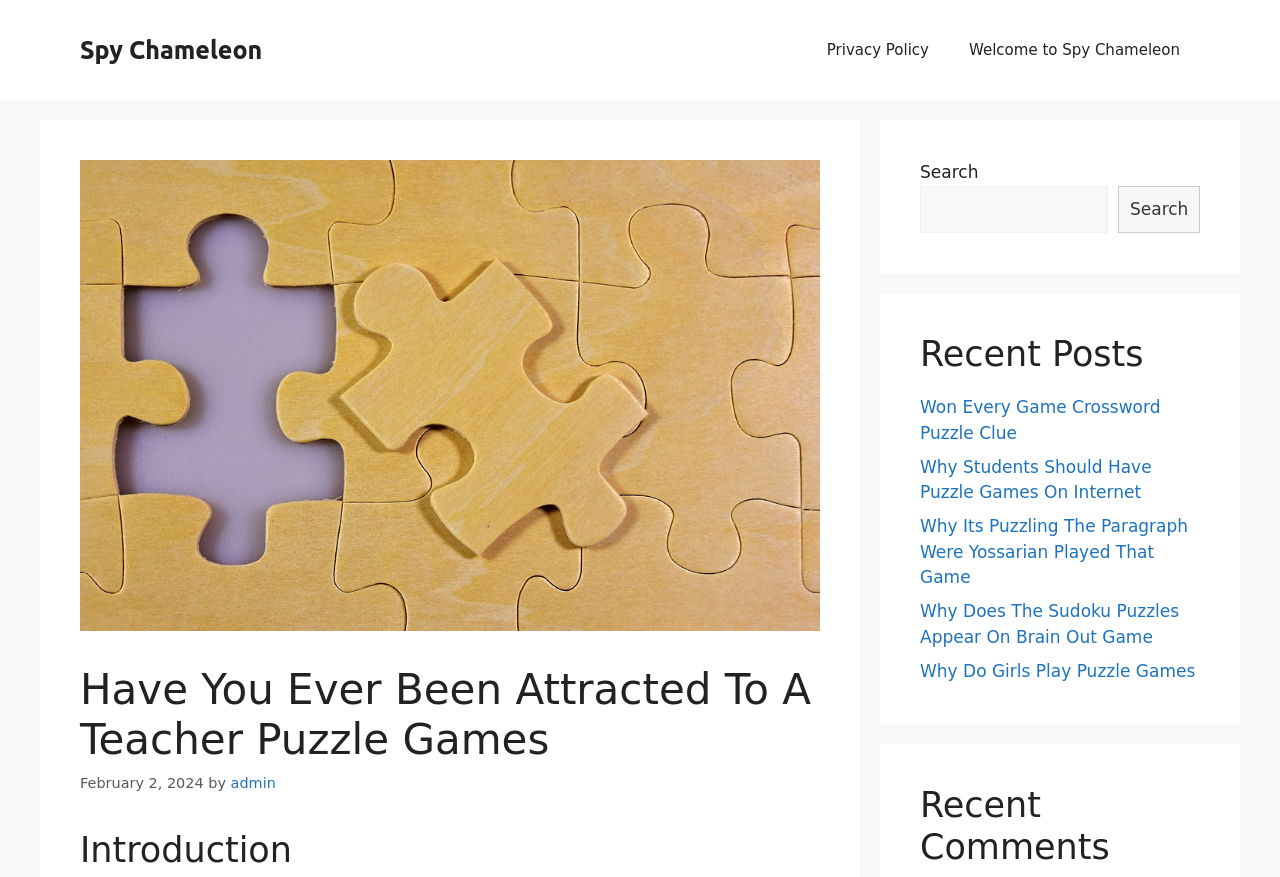Locate the bounding box coordinates of the clickable region necessary to complete the following instruction: "Read the introduction". Provide the coordinates in the format of four float numbers between 0 and 1, i.e., [left, top, right, bottom].

[0.062, 0.945, 0.641, 0.993]